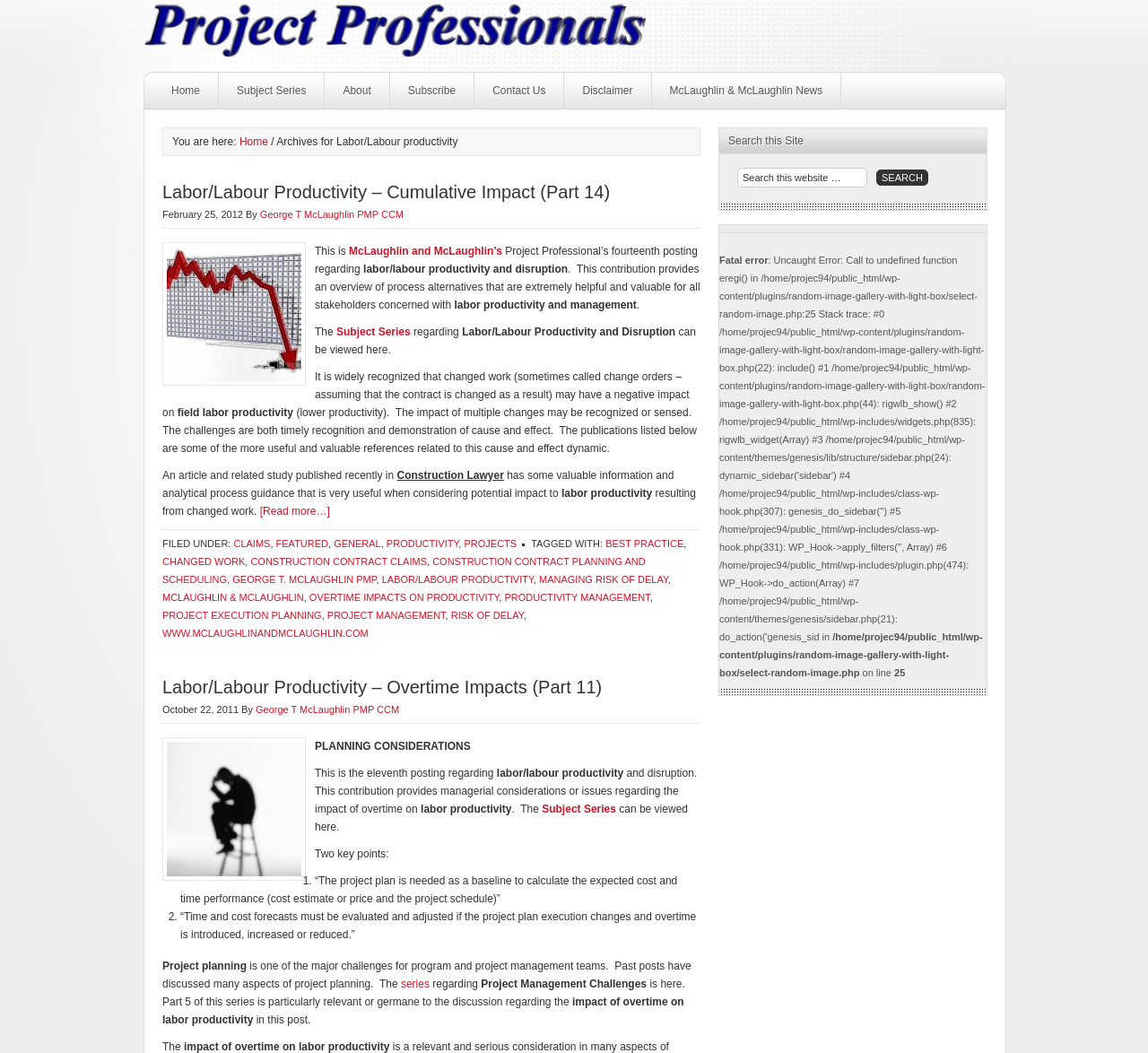Refer to the element description General and identify the corresponding bounding box in the screenshot. Format the coordinates as (top-left x, top-left y, bottom-right x, bottom-right y) with values in the range of 0 to 1.

[0.291, 0.511, 0.332, 0.521]